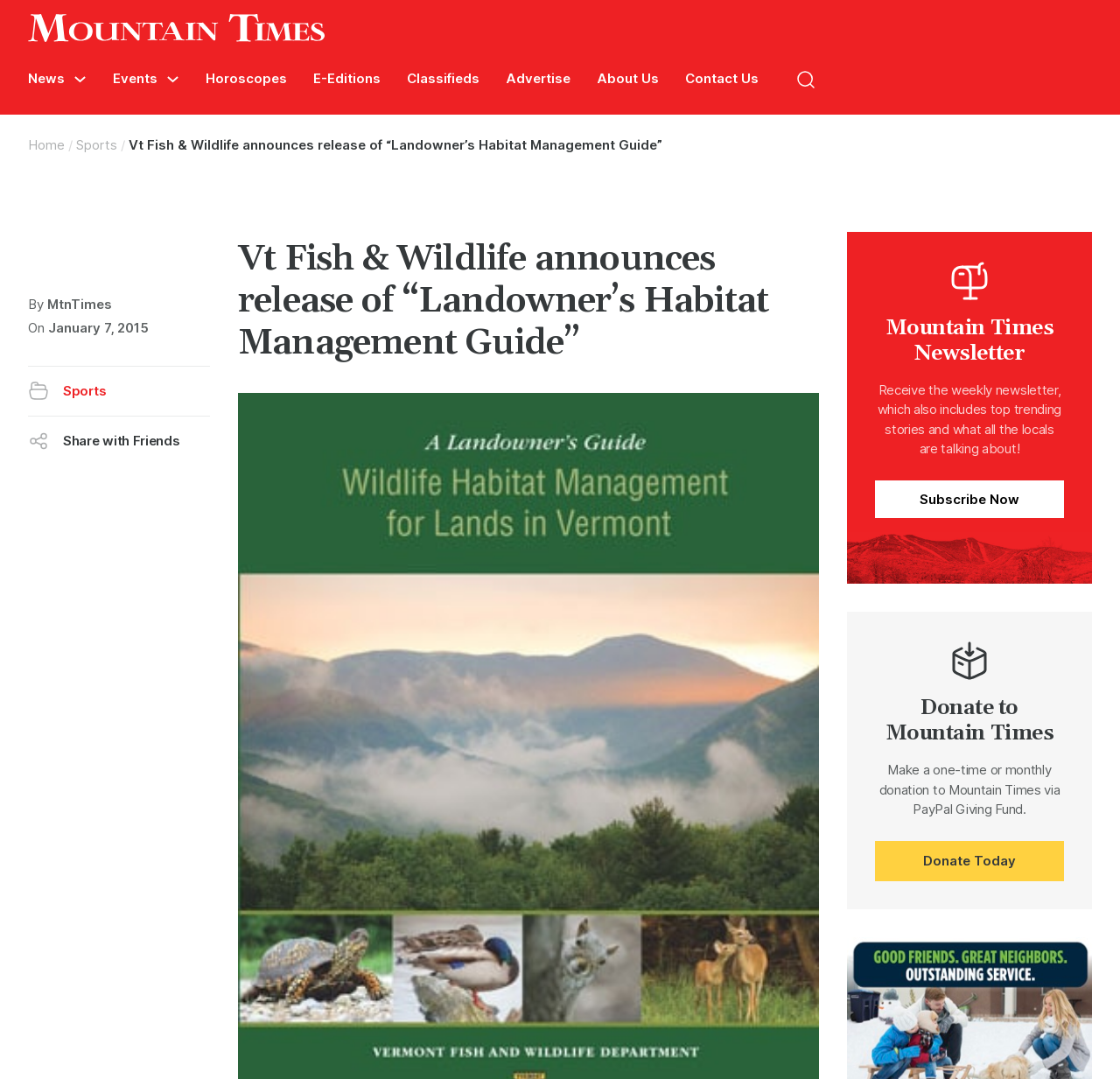Explain in detail what is displayed on the webpage.

The webpage is about the Vermont Fish & Wildlife Department's announcement of the release of a book titled "A Landowner's Guide – Wildlife Habitat Management". 

At the top left corner, there is a small image and a link. Below it, there is a navigation menu with several links, including "News", "Events", "Horoscopes", "E-Editions", "Classifieds", "Advertise", "About Us", and "Contact Us". 

To the right of the navigation menu, there is a search button. Below the search button, there is a breadcrumb navigation with links to "Home" and "Sports". 

The main content of the webpage is an article with a heading that matches the title of the webpage. The article is attributed to "MtnTimes" and dated "January 7, 2015". There is a link to "Sports" below the article's heading. 

On the right side of the webpage, there are several buttons and links, including "Share with Friends", "Copy Link", and links to share the article on Facebook, LinkedIn, and via Email. 

Further down the webpage, there is a section promoting the Mountain Times Newsletter, with a heading and a brief description. There is a link to "Subscribe Now" below it. 

Below the newsletter section, there is a section asking for donations to Mountain Times, with a heading, a brief description, and a link to "Donate Today". 

At the very bottom of the webpage, there is a small image.